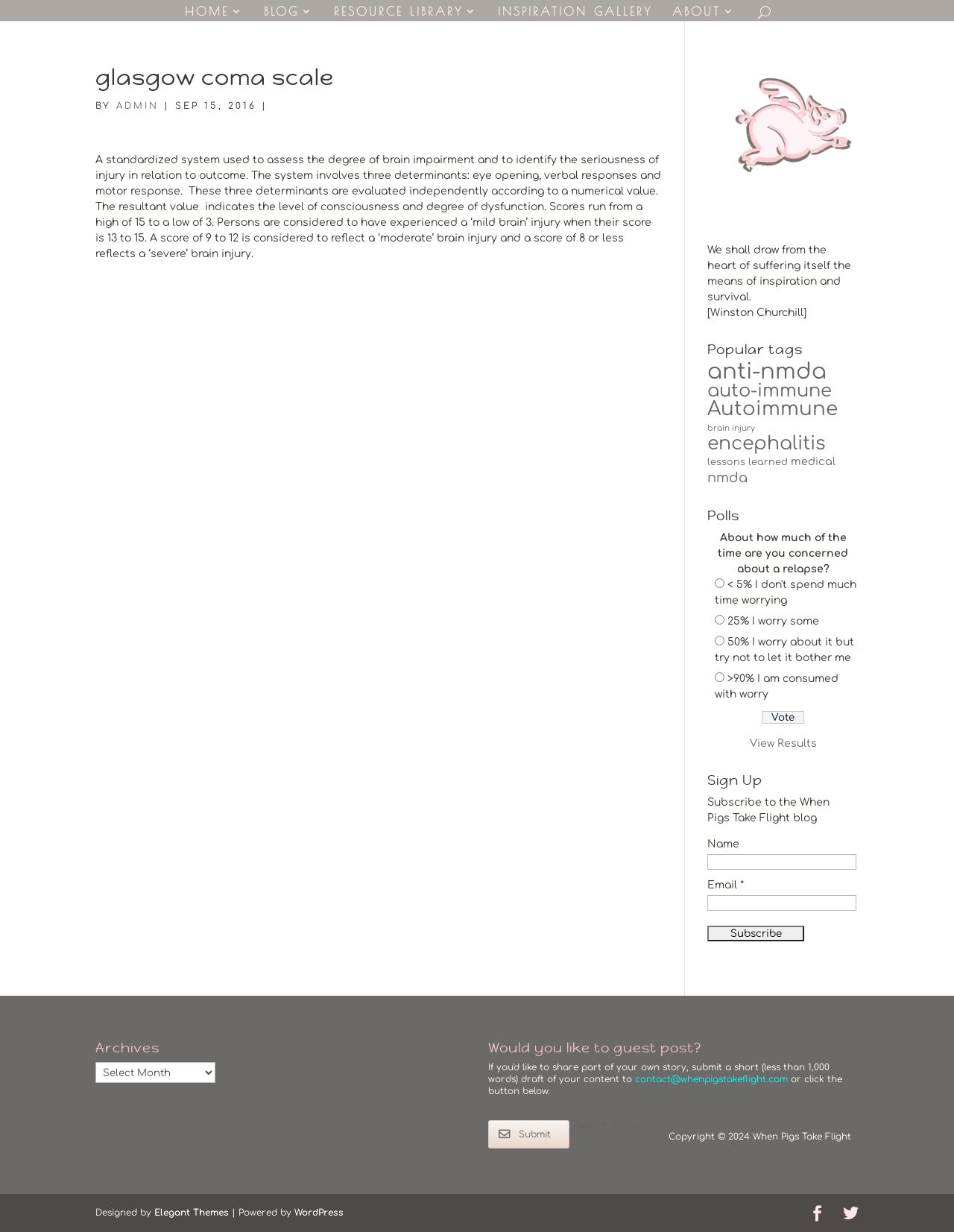Given the element description Elegant Themes, predict the bounding box coordinates for the UI element in the webpage screenshot. The format should be (top-left x, top-left y, bottom-right x, bottom-right y), and the values should be between 0 and 1.

[0.162, 0.98, 0.24, 0.989]